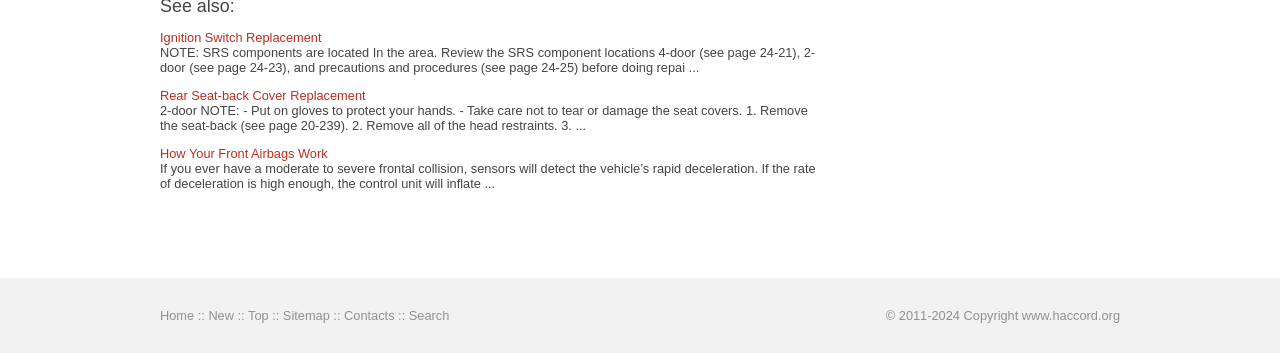Find the bounding box coordinates of the clickable region needed to perform the following instruction: "Learn how your front airbags work". The coordinates should be provided as four float numbers between 0 and 1, i.e., [left, top, right, bottom].

[0.125, 0.412, 0.256, 0.455]